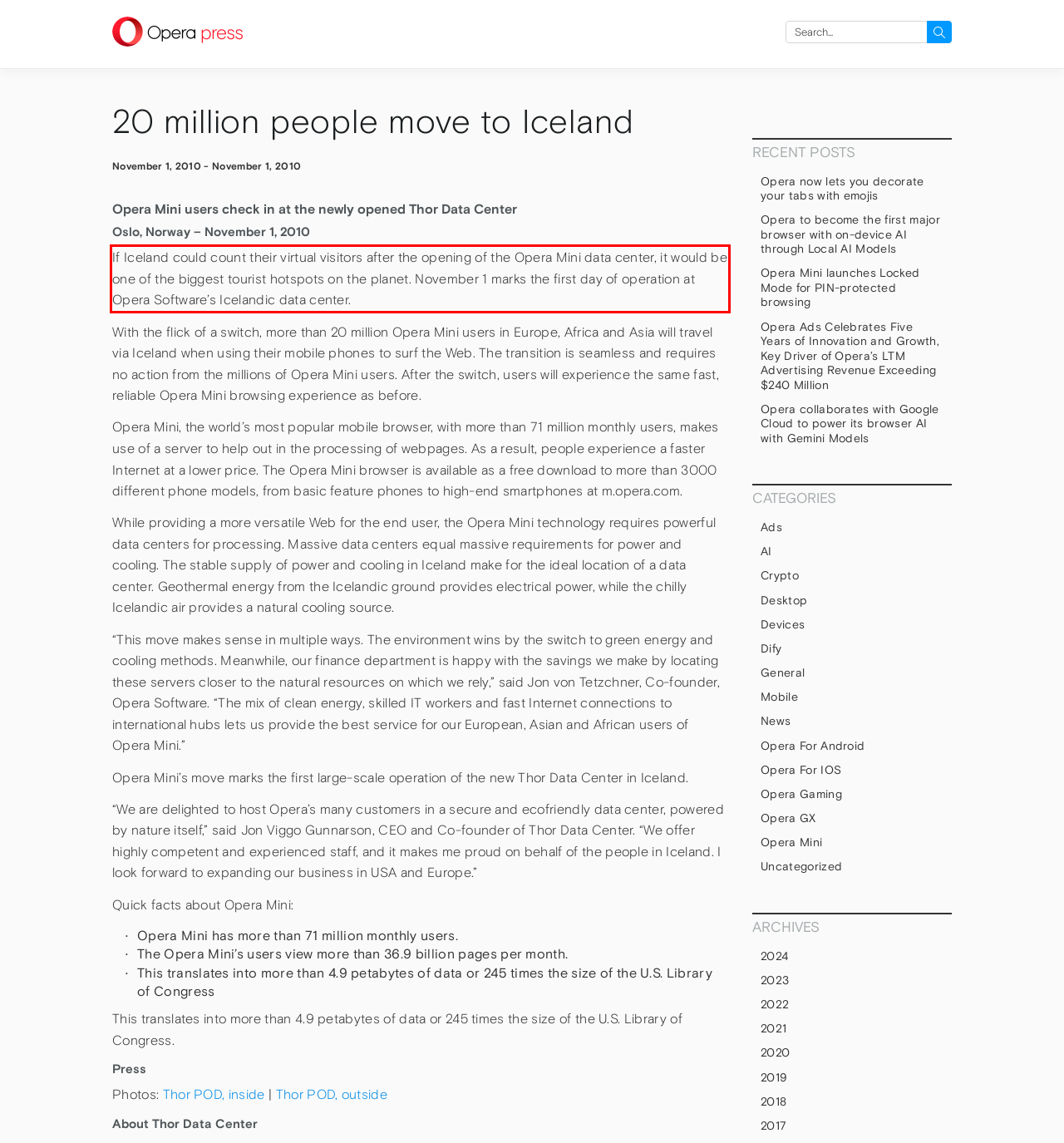From the provided screenshot, extract the text content that is enclosed within the red bounding box.

If Iceland could count their virtual visitors after the opening of the Opera Mini data center, it would be one of the biggest tourist hotspots on the planet. November 1 marks the first day of operation at Opera Software’s Icelandic data center.